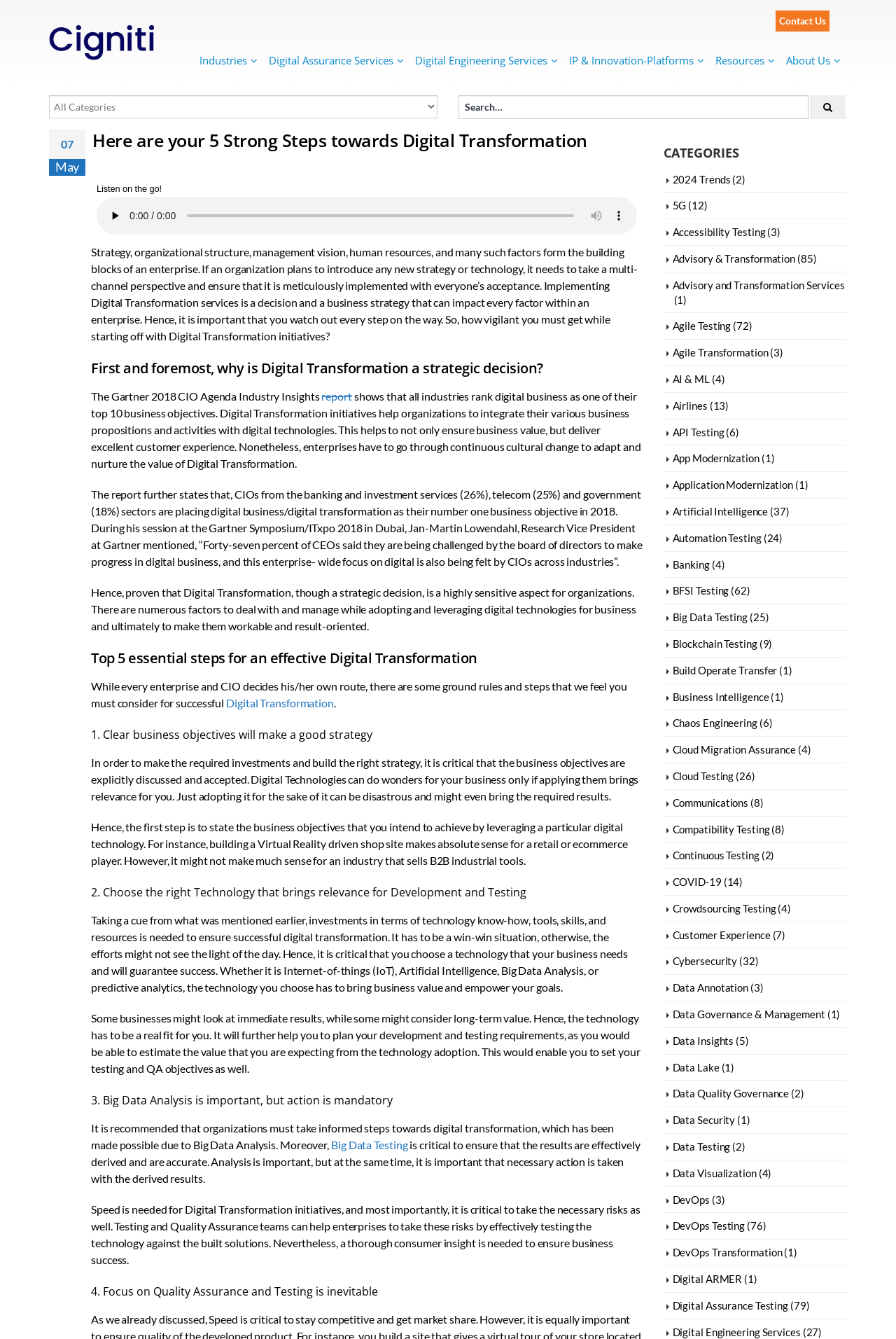Please provide a detailed answer to the question below by examining the image:
What is the purpose of Big Data Analysis in Digital Transformation?

According to the webpage, Big Data Analysis is important in Digital Transformation as it enables organizations to take informed steps towards digital transformation, and it is critical to take necessary action with the derived results.